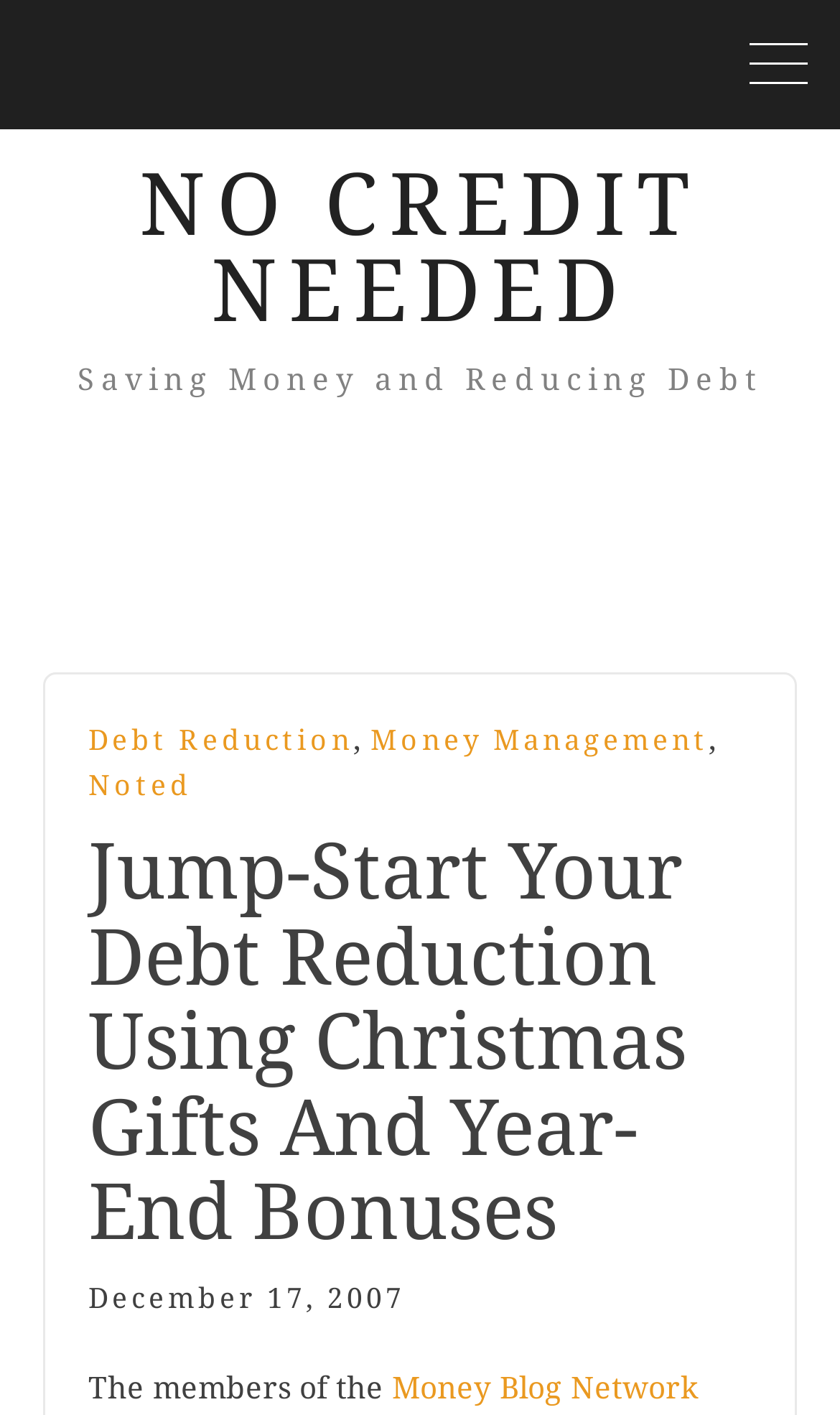Provide a one-word or short-phrase answer to the question:
How many links are there in the webpage?

6